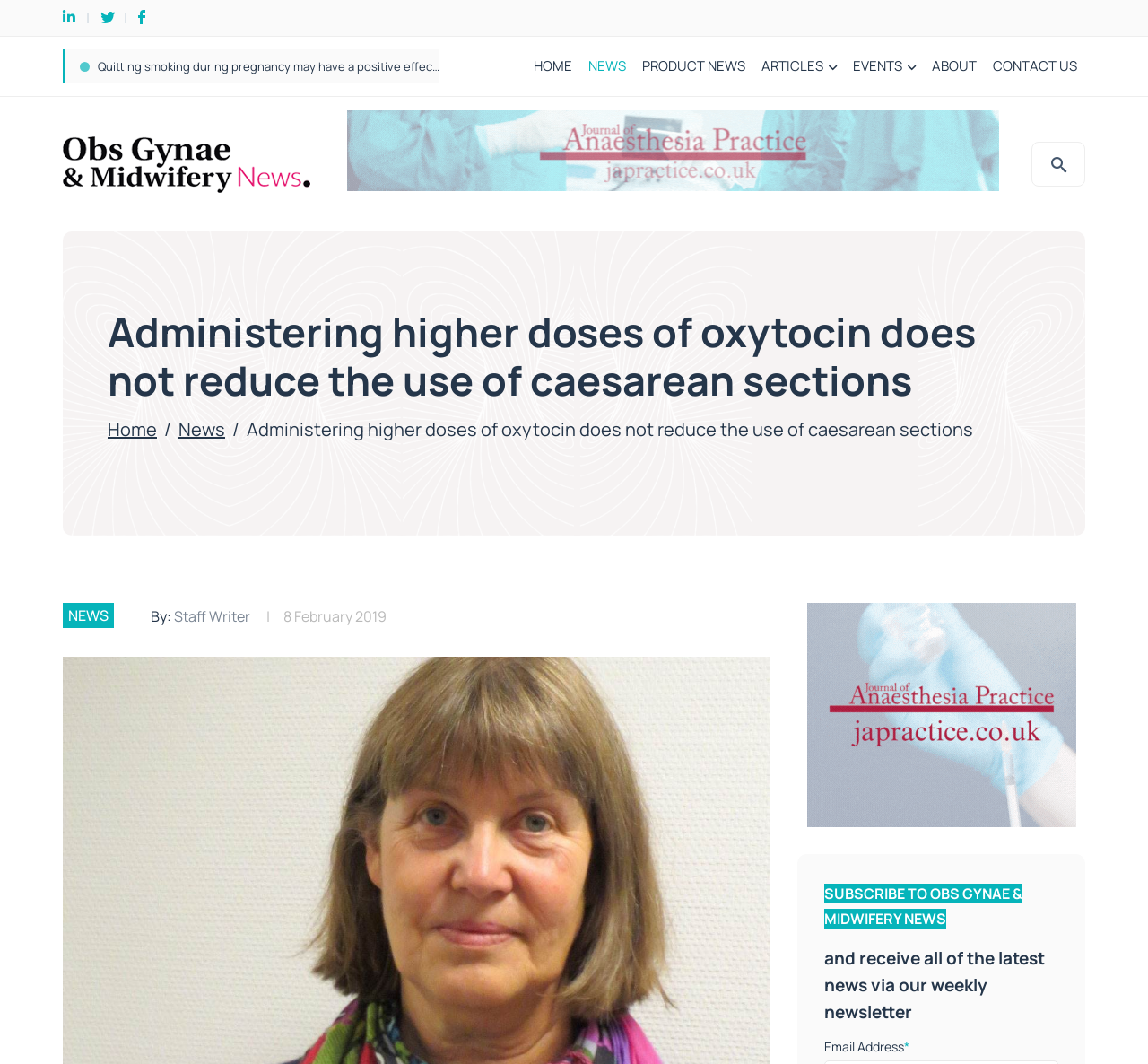What is the main title displayed on this webpage?

Administering higher doses of oxytocin does not reduce the use of caesarean sections